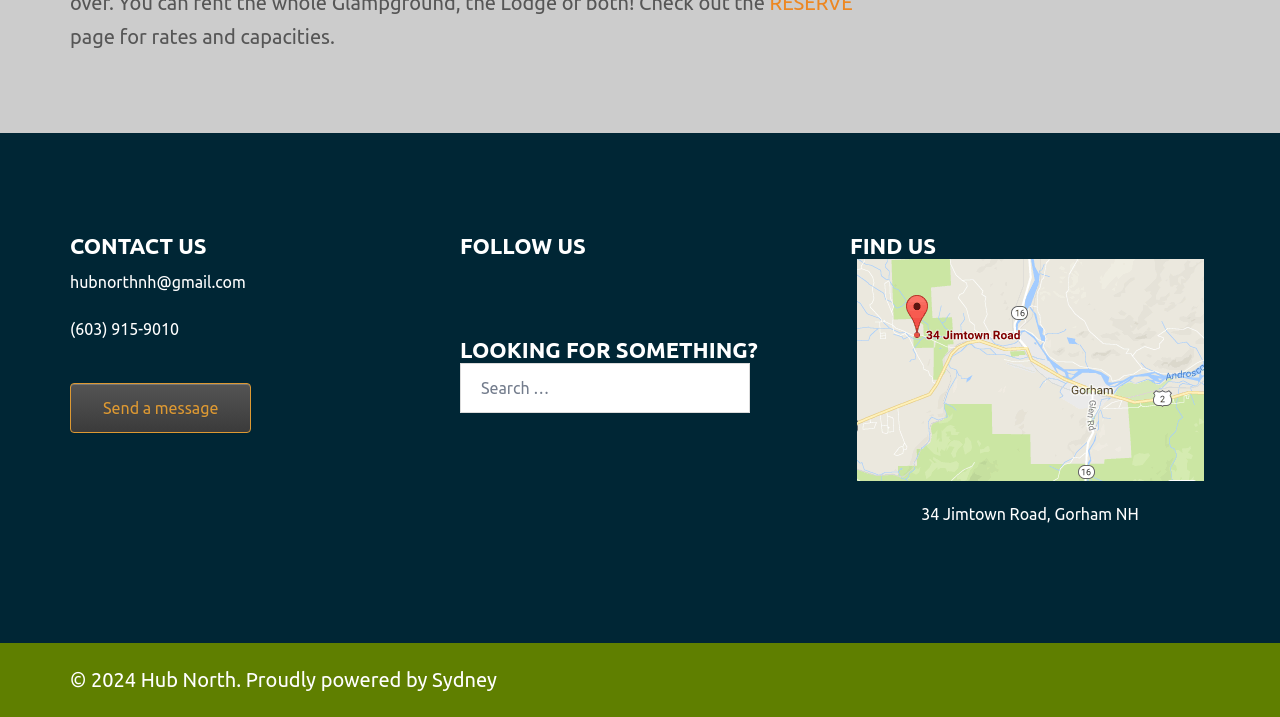Respond concisely with one word or phrase to the following query:
How many social media links are there?

2